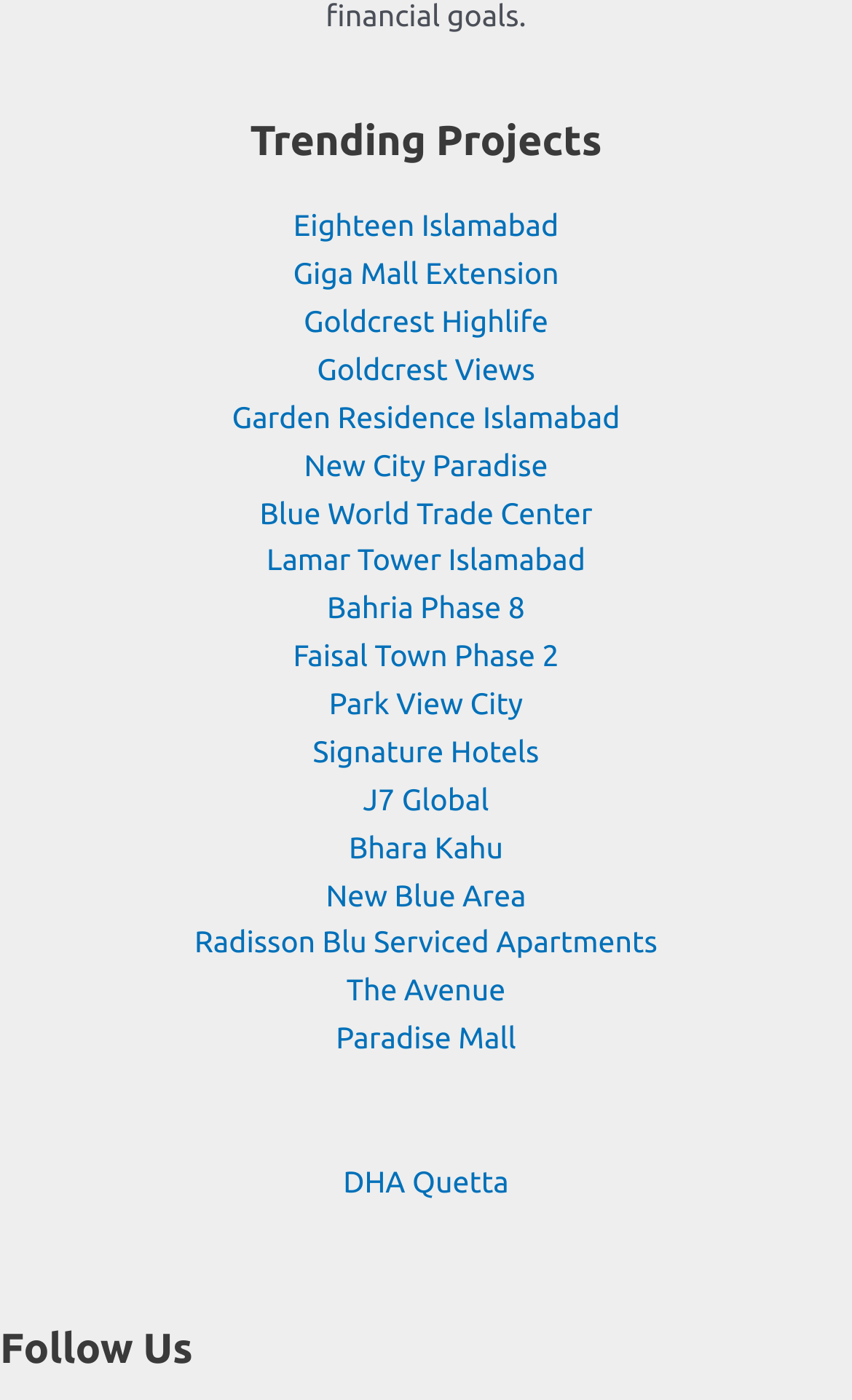Determine the bounding box coordinates for the area that should be clicked to carry out the following instruction: "view the website".

None